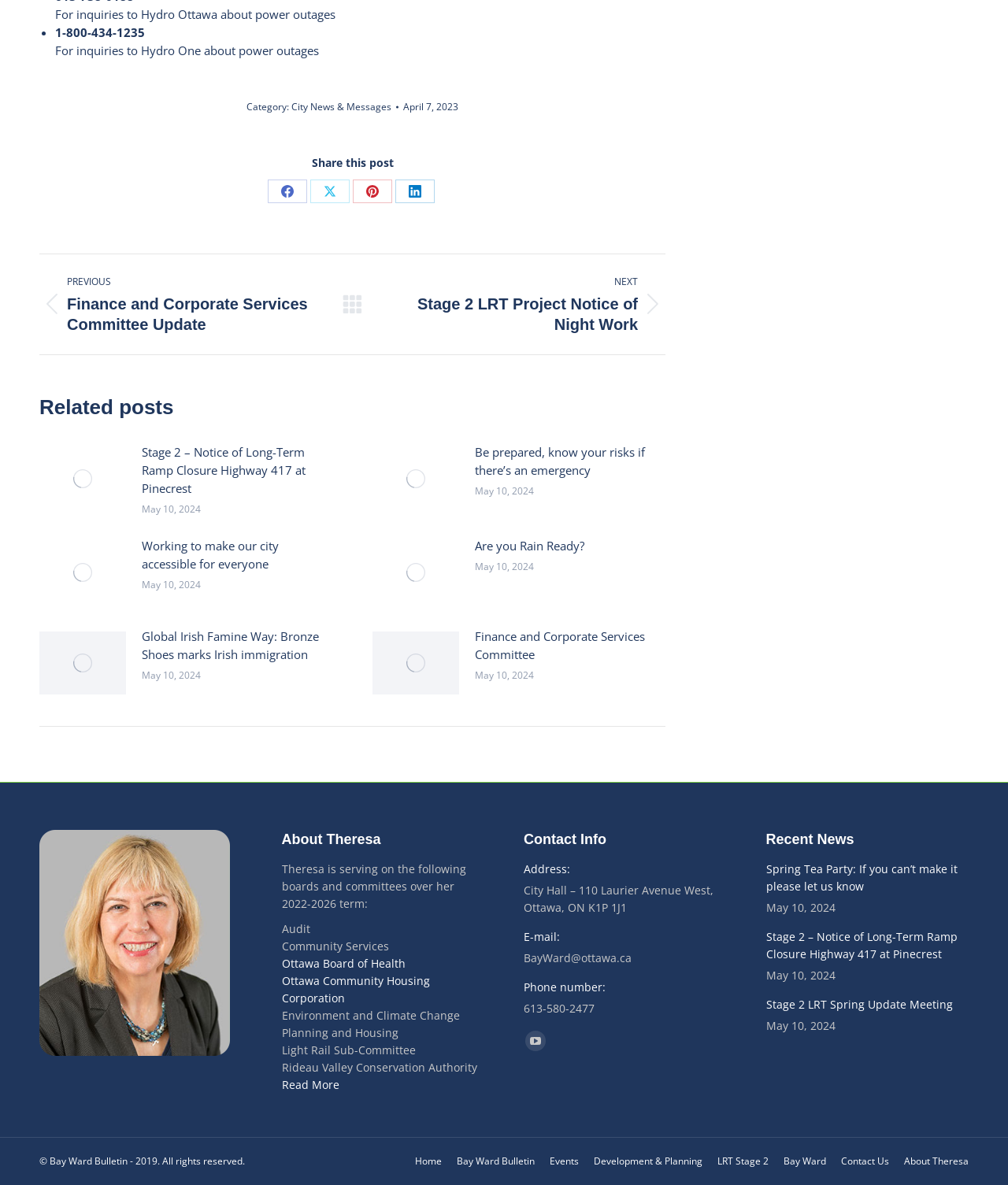Highlight the bounding box coordinates of the element that should be clicked to carry out the following instruction: "Share this post on Facebook". The coordinates must be given as four float numbers ranging from 0 to 1, i.e., [left, top, right, bottom].

[0.265, 0.151, 0.304, 0.171]